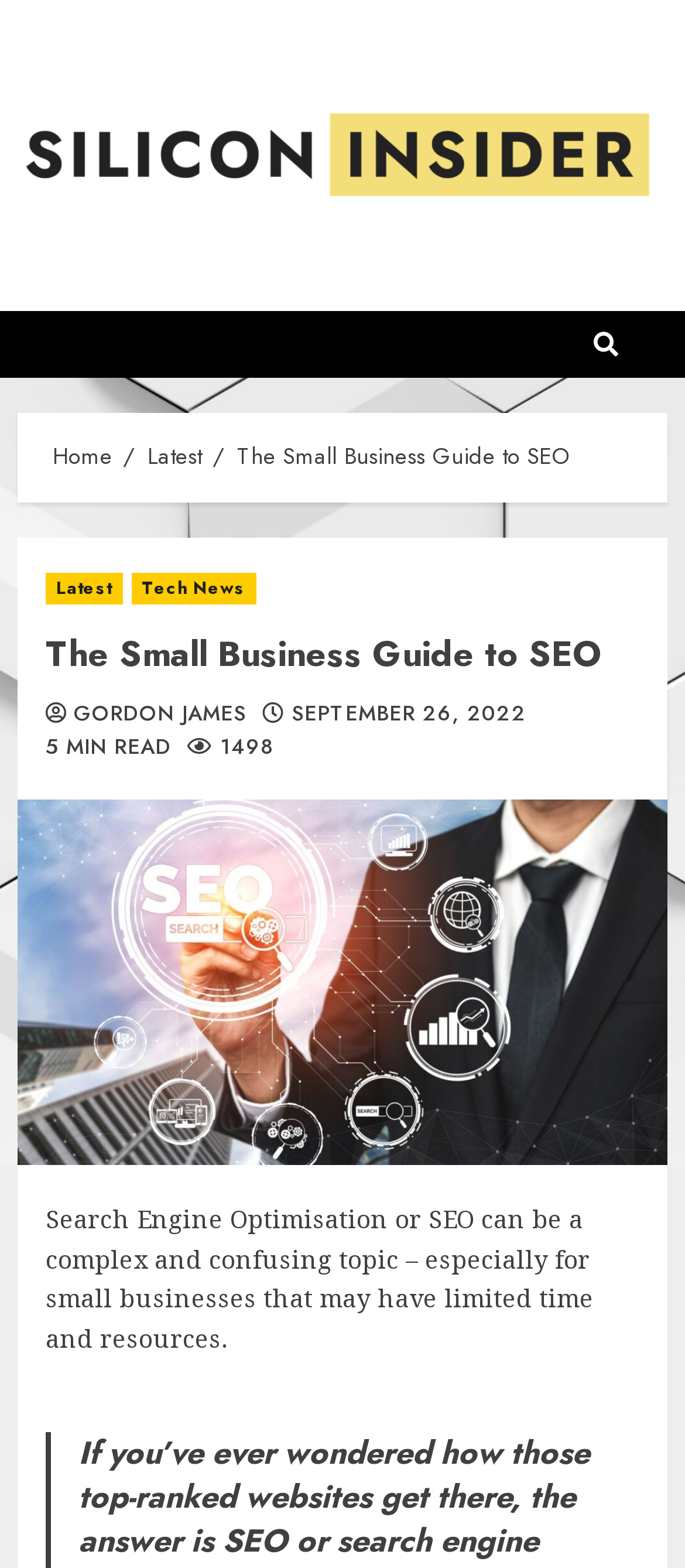Who is the author of the article?
Based on the screenshot, give a detailed explanation to answer the question.

I found the answer by looking at the link with the text 'GORDON JAMES' located below the article's title, which is a common location for author credits.